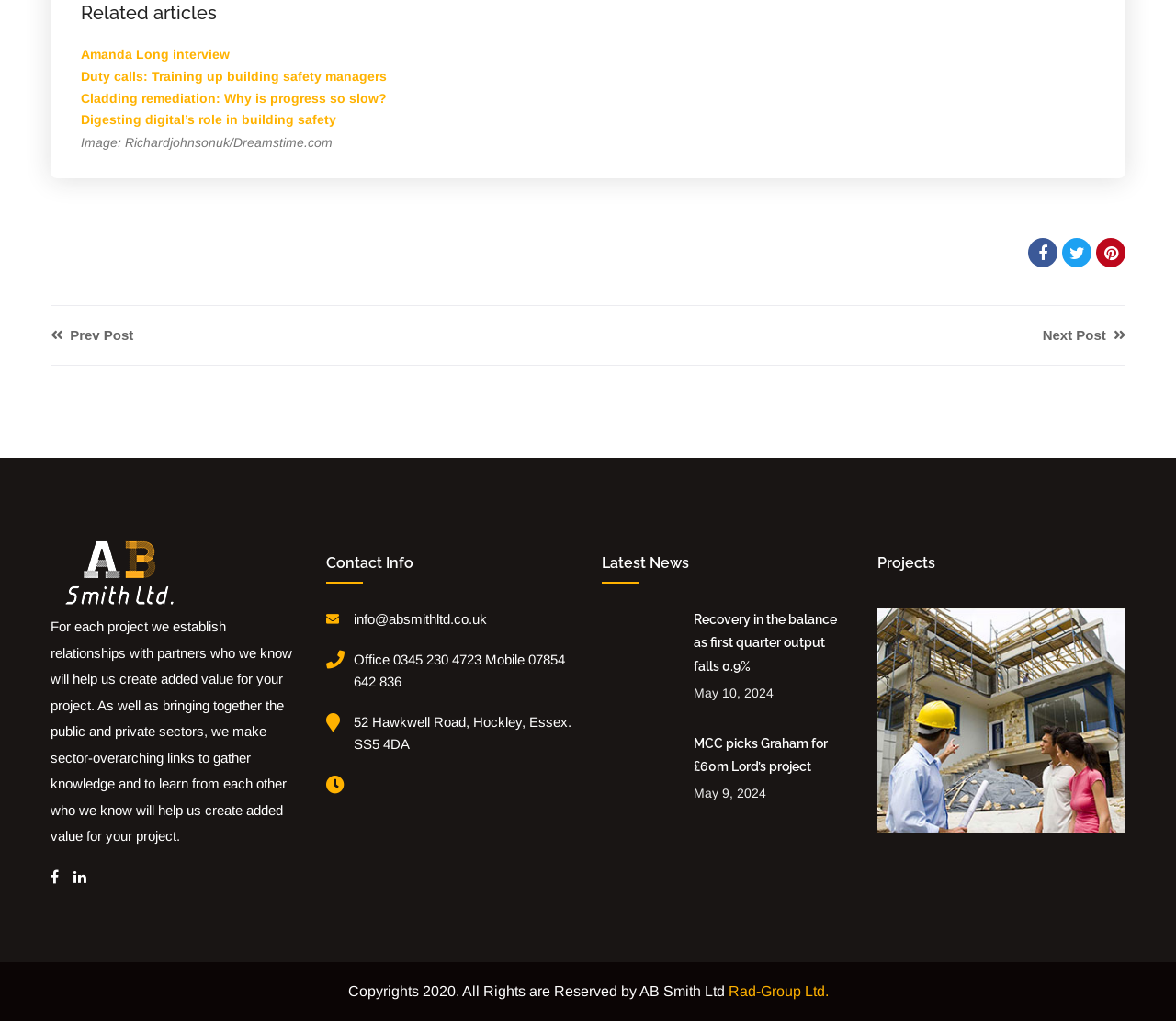Locate the bounding box coordinates for the element described below: "Amanda Long interview". The coordinates must be four float values between 0 and 1, formatted as [left, top, right, bottom].

[0.069, 0.046, 0.195, 0.06]